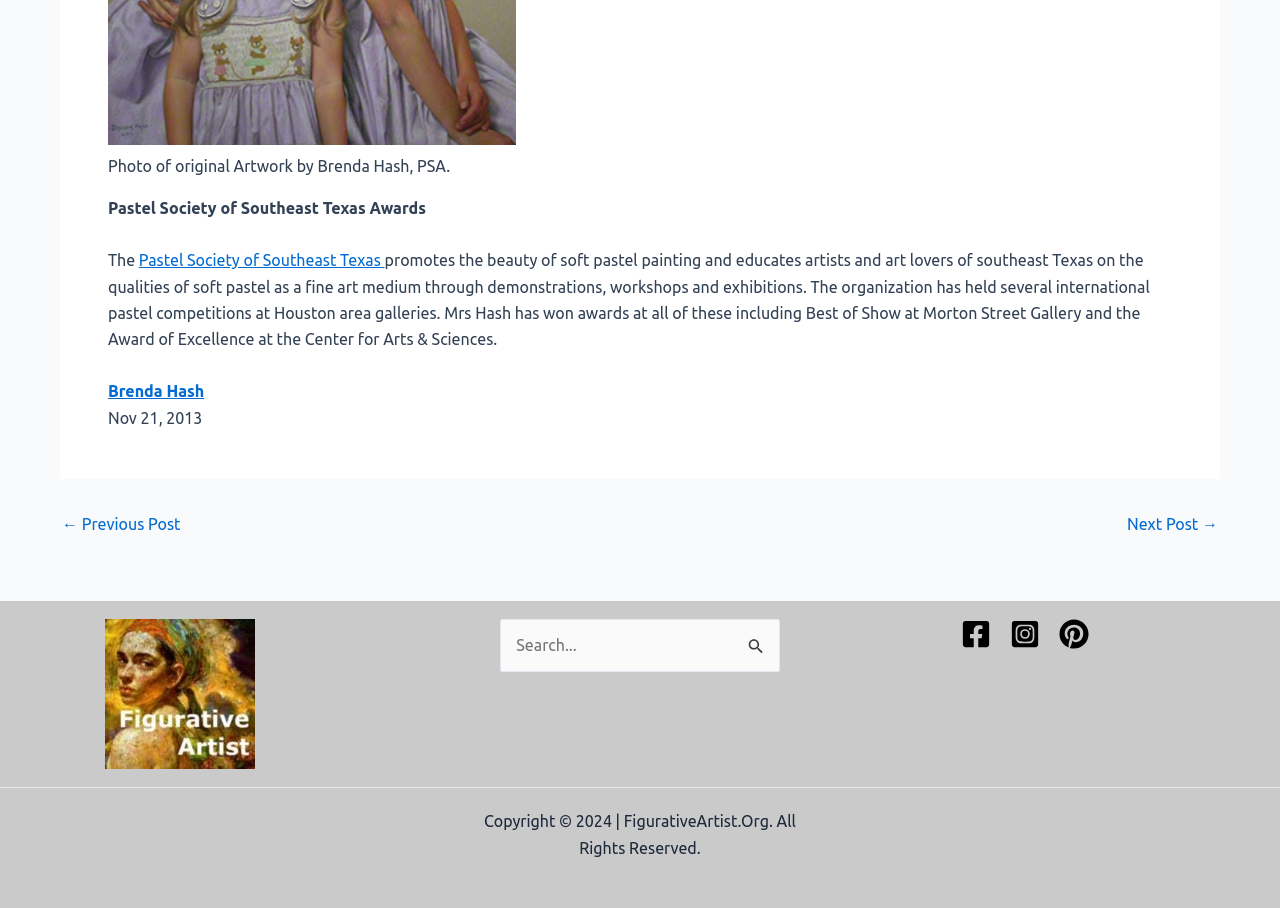What social media platforms are linked on the webpage?
Make sure to answer the question with a detailed and comprehensive explanation.

The webpage has links to Facebook, Instagram, and Pinterest, indicated by the presence of their respective icons and links.